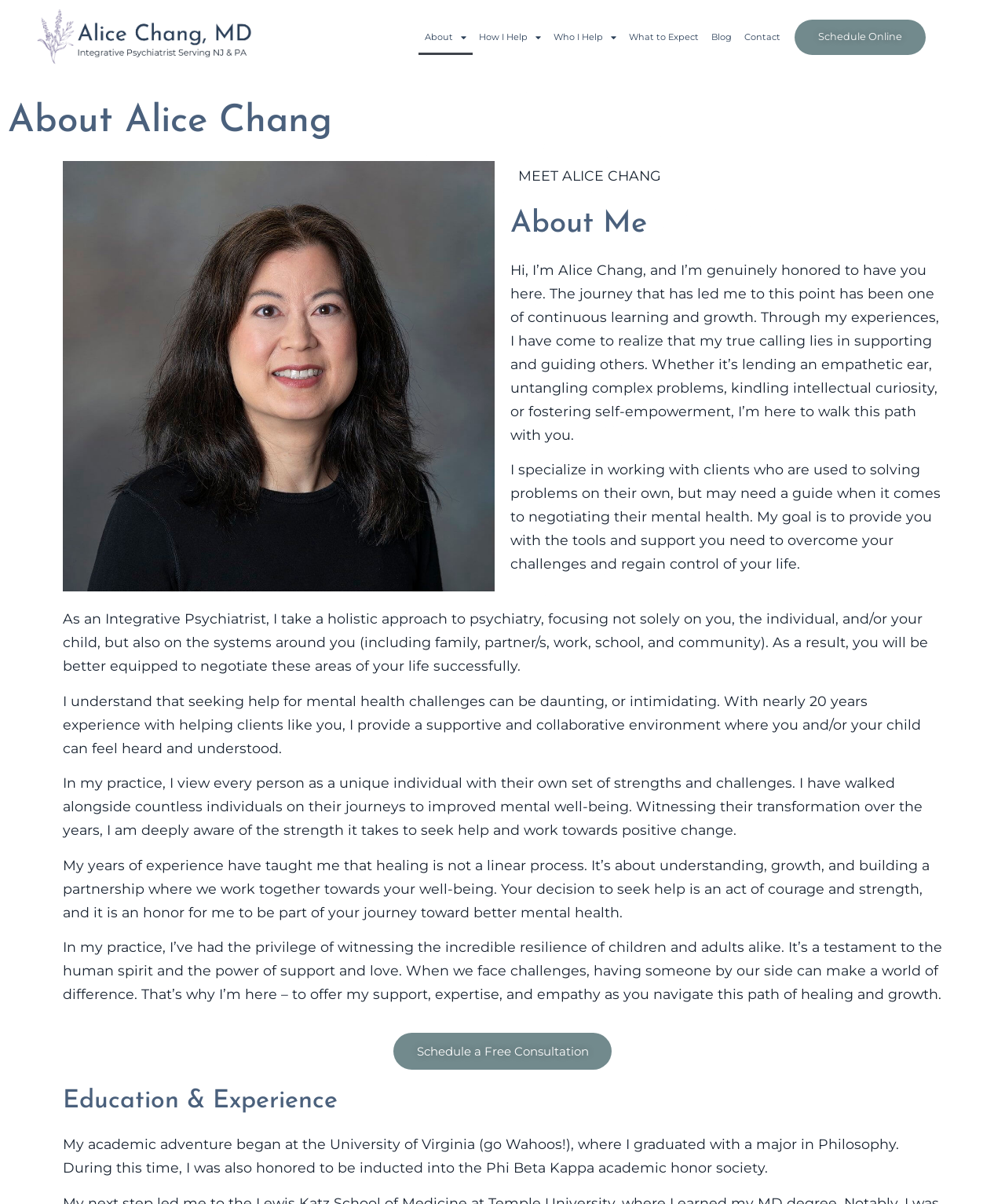What can be done on the webpage?
Please respond to the question thoroughly and include all relevant details.

The webpage provides an option to schedule online, as indicated by the link 'Schedule Online' and also the link 'Schedule a Free Consultation', which suggests that users can schedule an appointment or consultation with Alice Chang online.